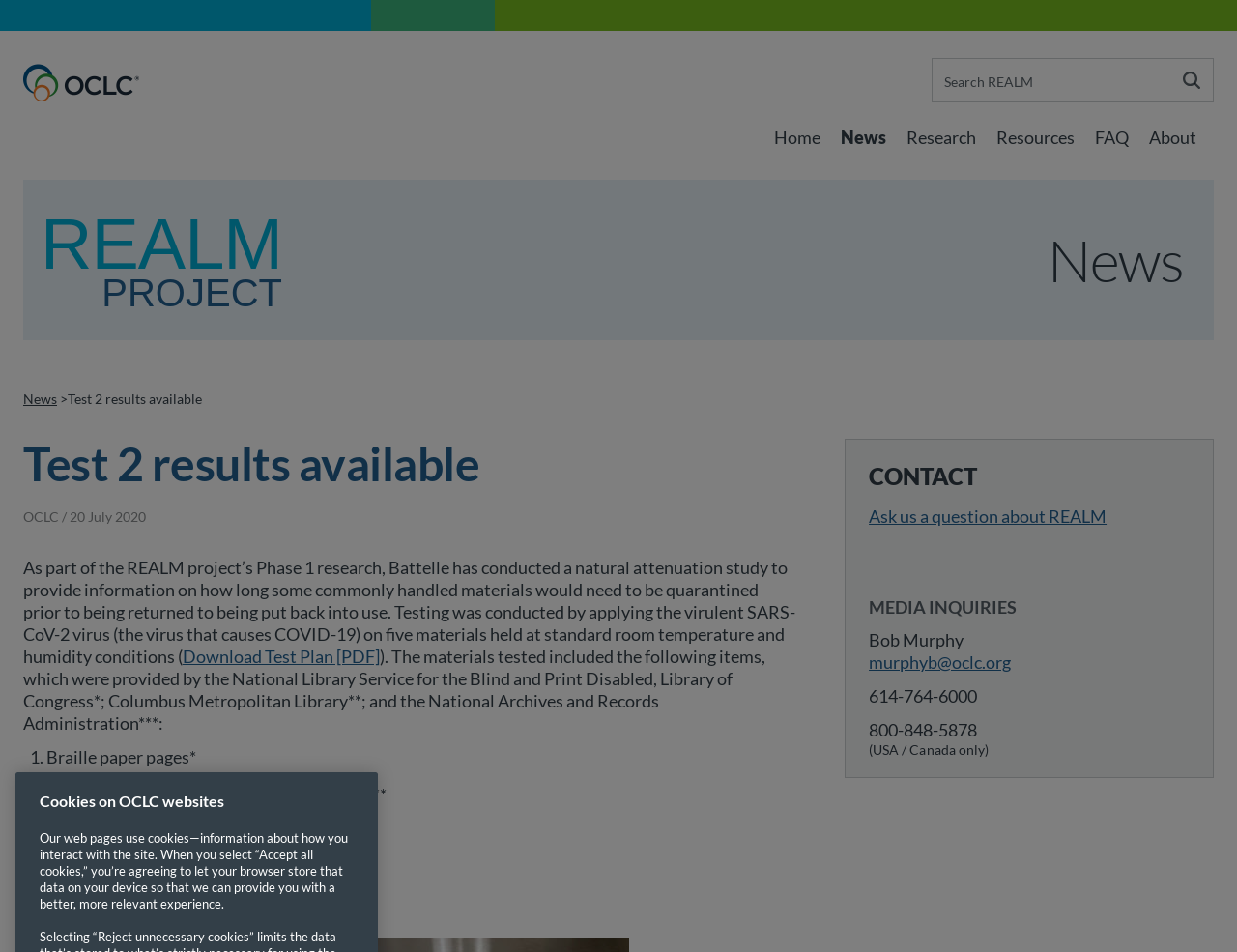Specify the bounding box coordinates of the area that needs to be clicked to achieve the following instruction: "Click the 'Learn more about cookies' button".

None